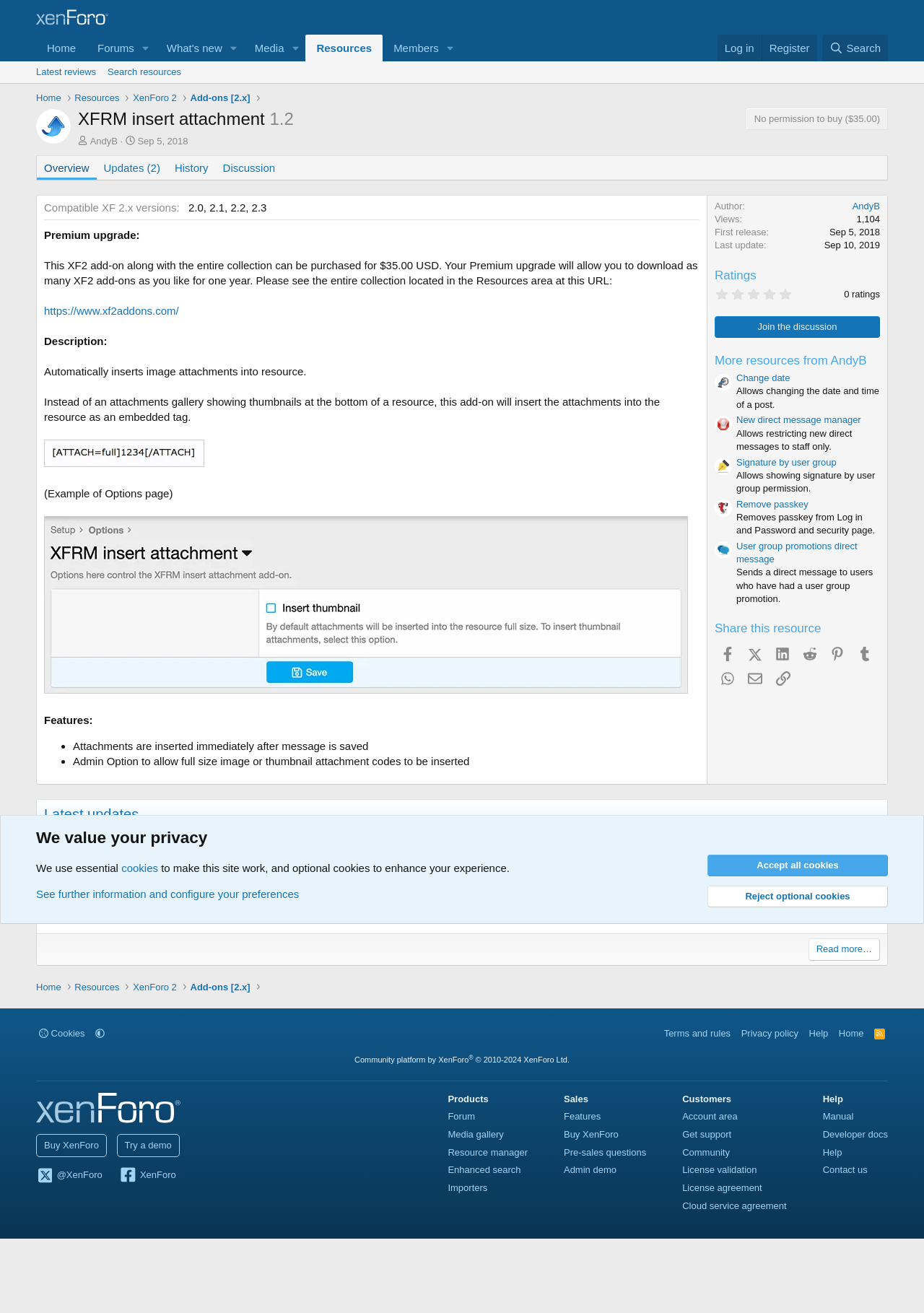How much does the Premium upgrade cost?
From the screenshot, supply a one-word or short-phrase answer.

$35.00 USD